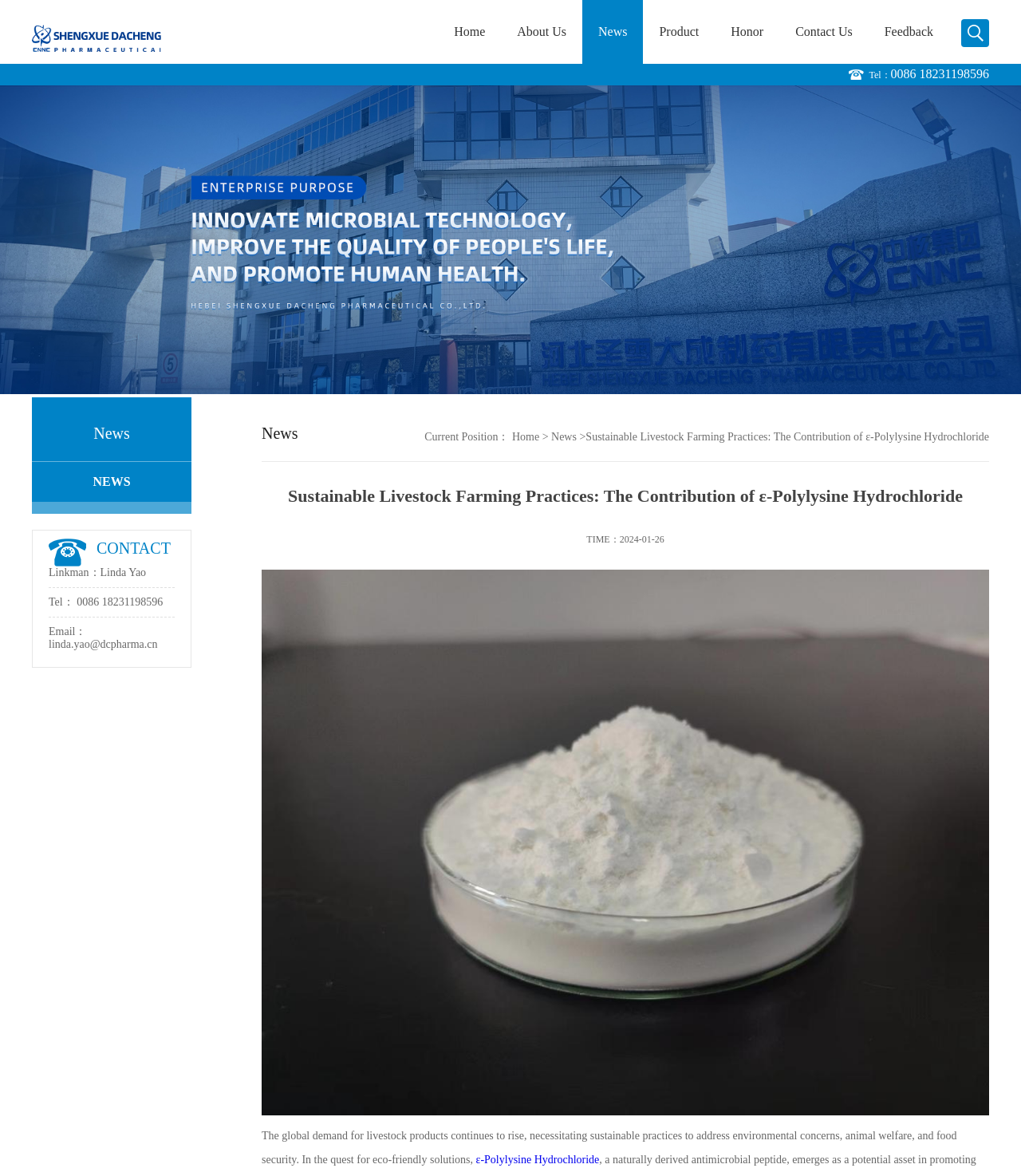Look at the image and give a detailed response to the following question: What is the date of the news article?

I found the date of the news article by looking at the 'TIME:' text on the webpage, which is followed by the date '2024-01-26'.